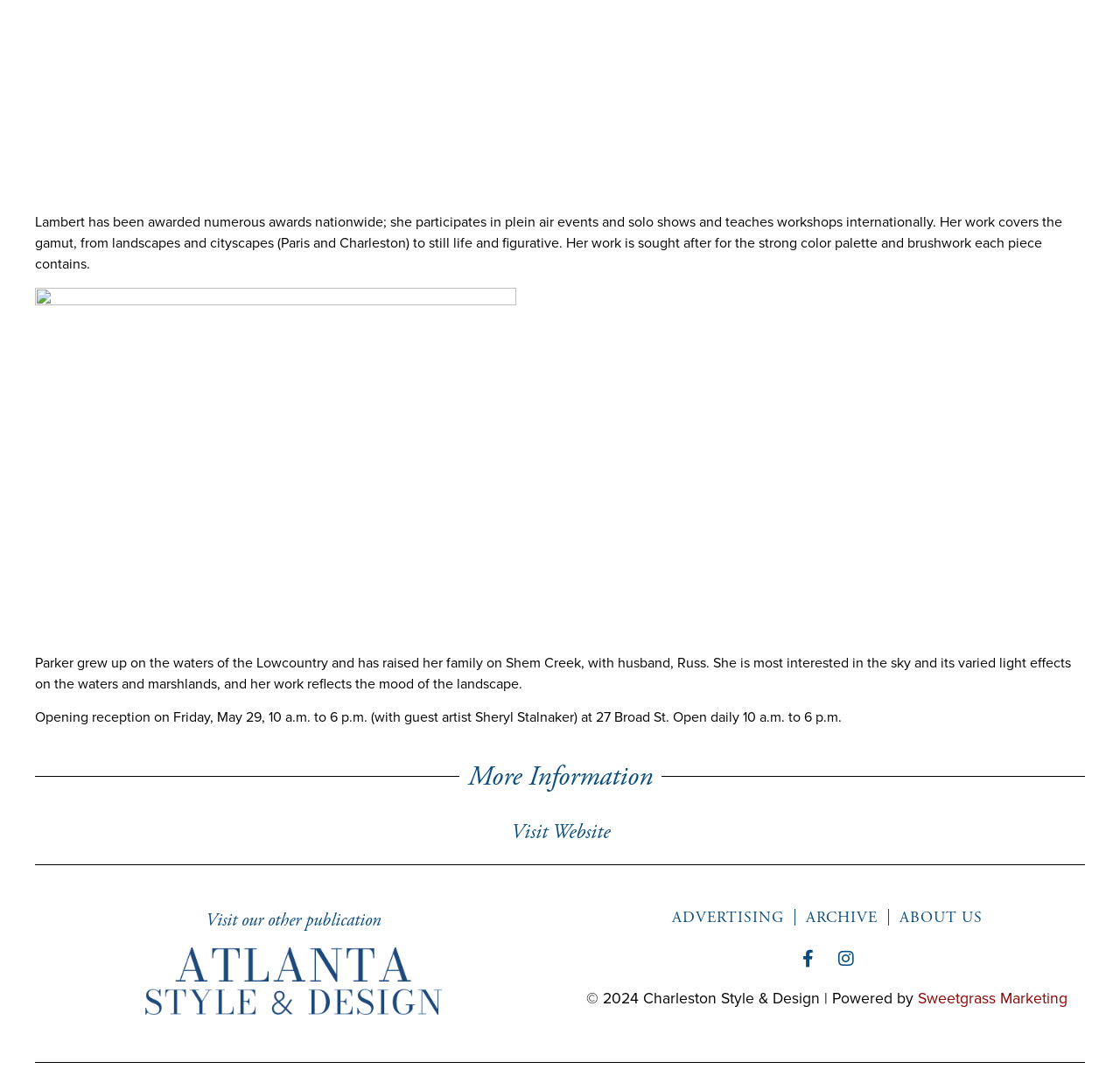Extract the bounding box coordinates for the UI element described by the text: "About Us". The coordinates should be in the form of [left, top, right, bottom] with values between 0 and 1.

[0.793, 0.846, 0.886, 0.871]